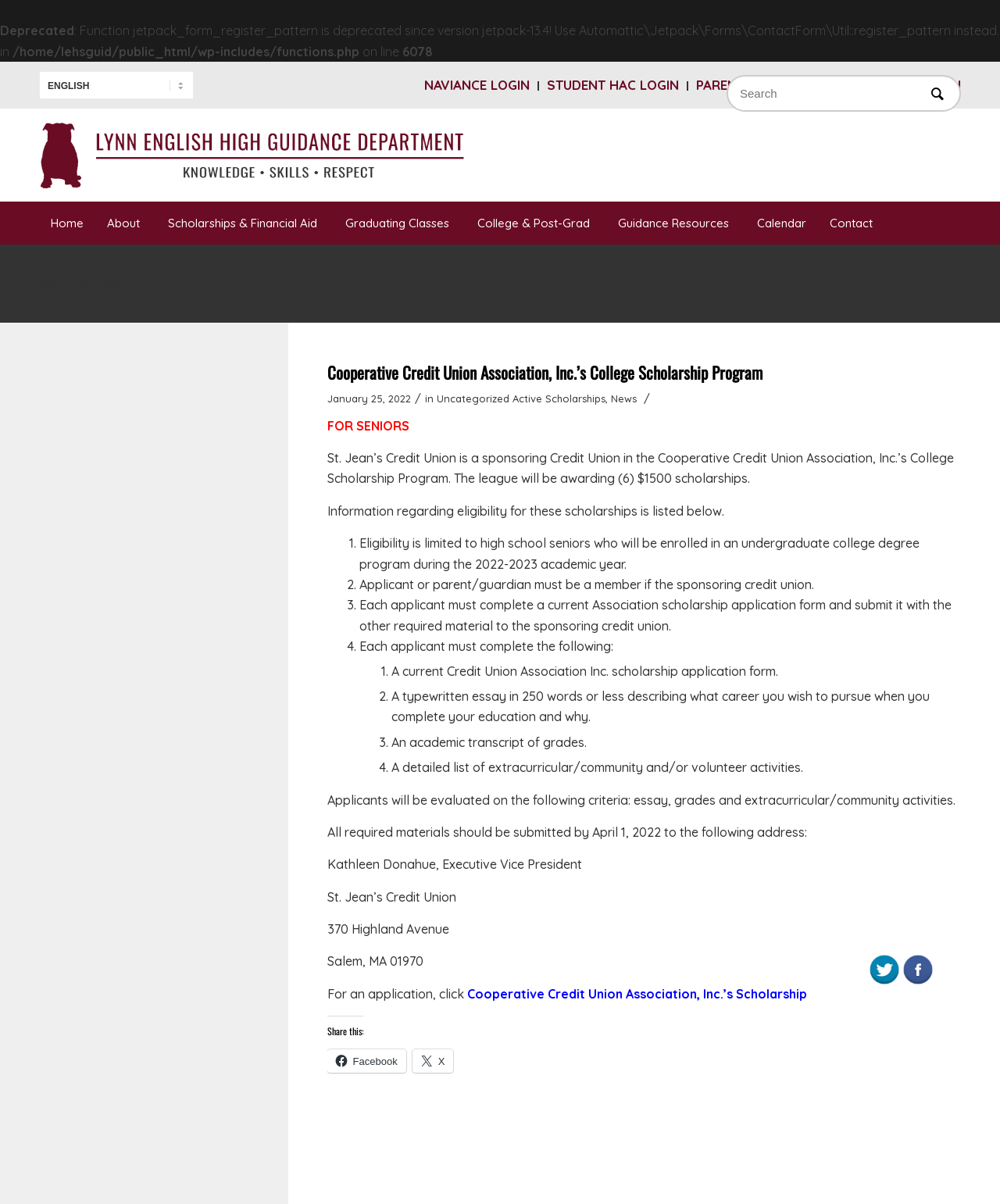Specify the bounding box coordinates of the area that needs to be clicked to achieve the following instruction: "Select a language from the dropdown".

[0.039, 0.059, 0.194, 0.083]